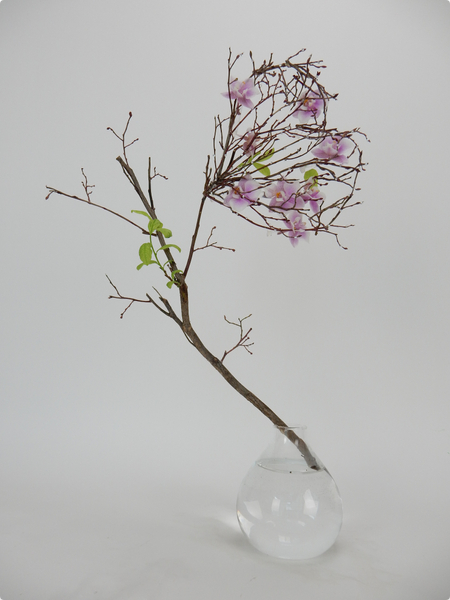Give a one-word or one-phrase response to the question:
What is the purpose of this composition?

Celebrate gratitude and appreciation